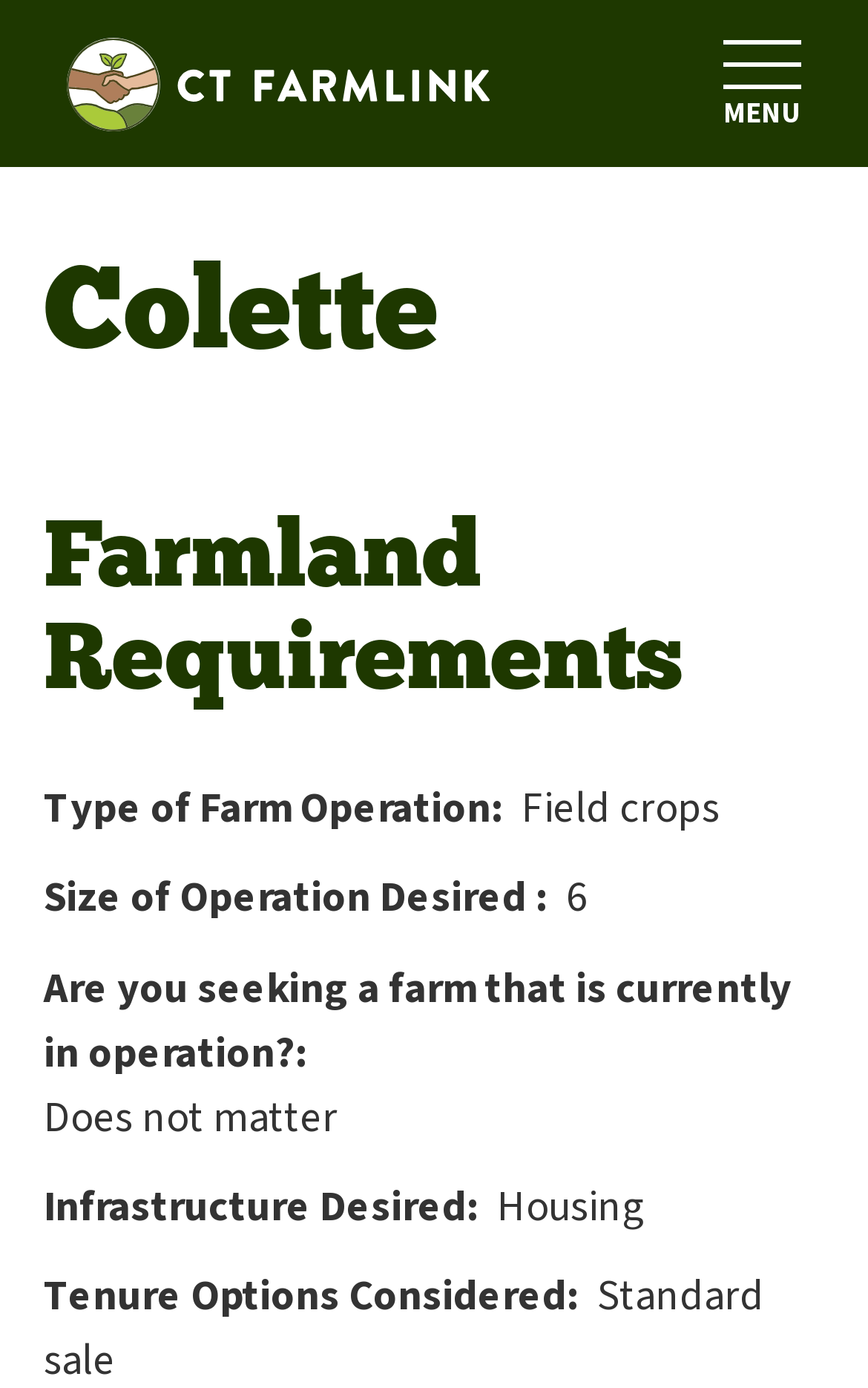Offer a thorough description of the webpage.

The webpage is about Colette, a service related to Connecticut FarmLink. At the top-left corner, there is a "Skip to main content" link. Next to it, on the top navigation bar, there is a "Home" link accompanied by a small "Home" icon. On the right side of the navigation bar, there is a "MENU" button that controls the navigation.

Below the navigation bar, there are two headings: "Colette" and "Farmland Requirements". Under the "Farmland Requirements" heading, there are several sections of text and questions. The first section is about the "Type of Farm Operation", with an option "Field crops" listed below. Next to it, there is a question about the "Size of Operation Desired", with an answer "6" provided.

Further down, there is a question about whether the user is seeking a farm that is currently in operation, with an answer "Does not matter" provided. Below this, there is a section about "Infrastructure Desired", with an option "Housing" listed. Finally, there is a question about "Tenure Options Considered".